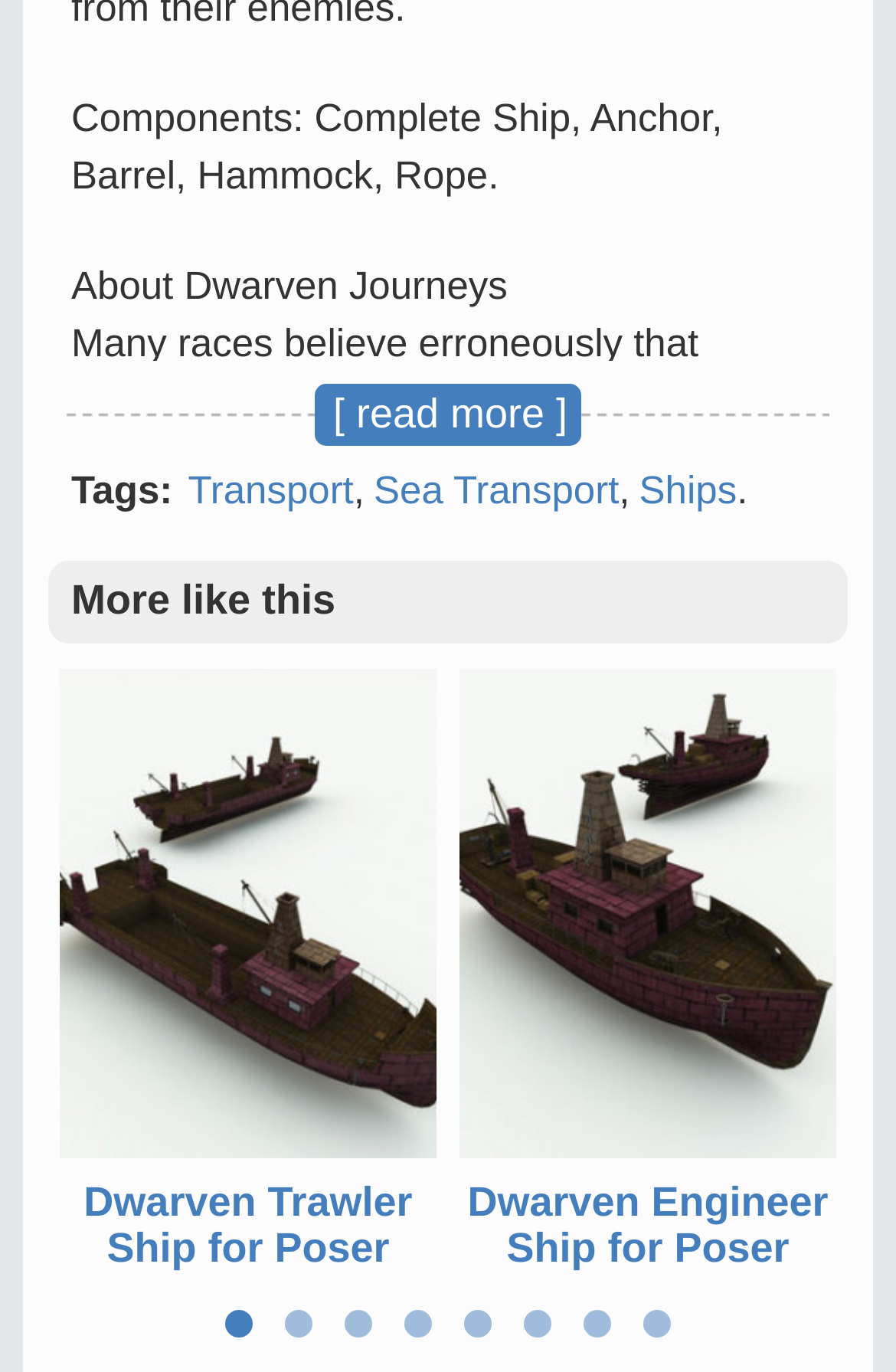Determine the bounding box coordinates for the HTML element described here: "Capistrano Volkswagen/Mazda".

None